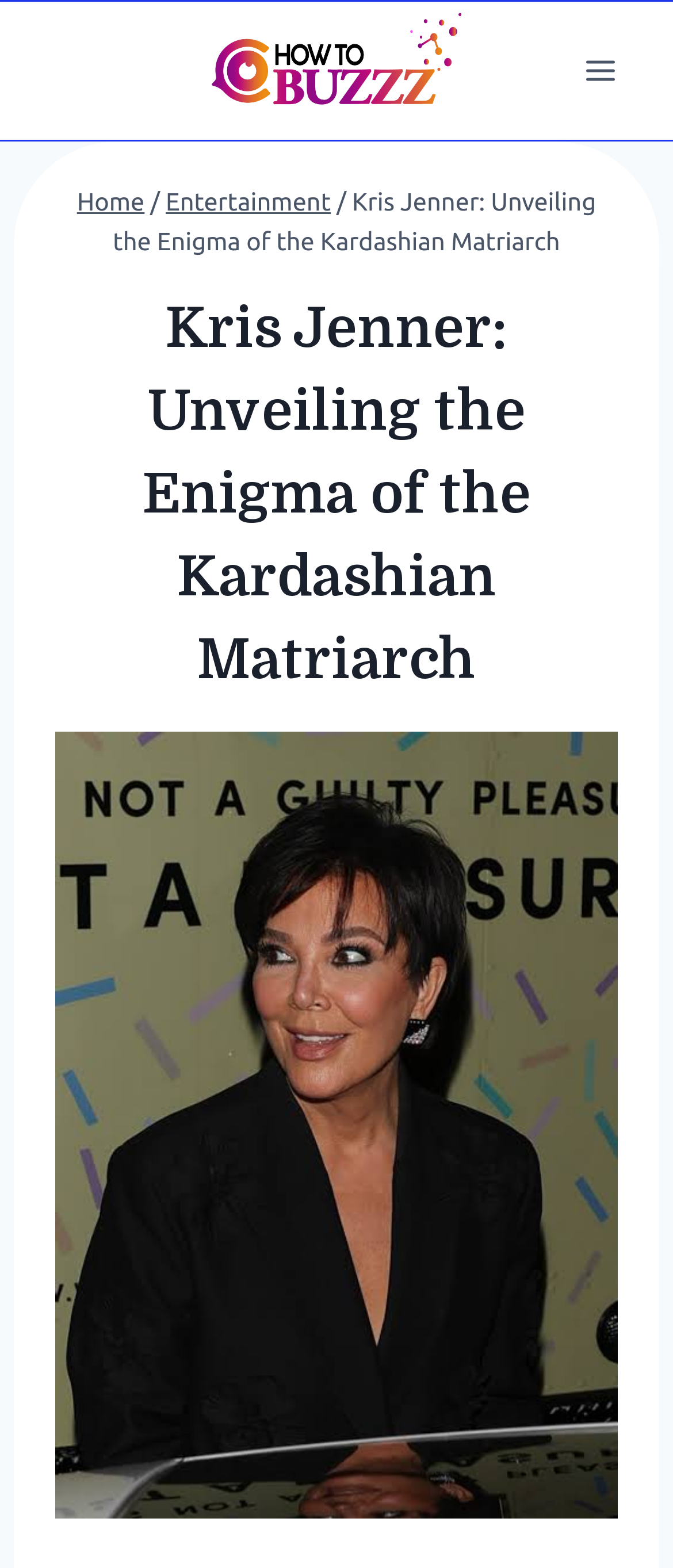What is the position of the image relative to the menu button?
Kindly answer the question with as much detail as you can.

I compared the y1 and y2 coordinates of the image and the menu button elements to determine their vertical positions. Since the y1 and y2 values of the image are smaller than those of the menu button, I concluded that the image is above the menu button.